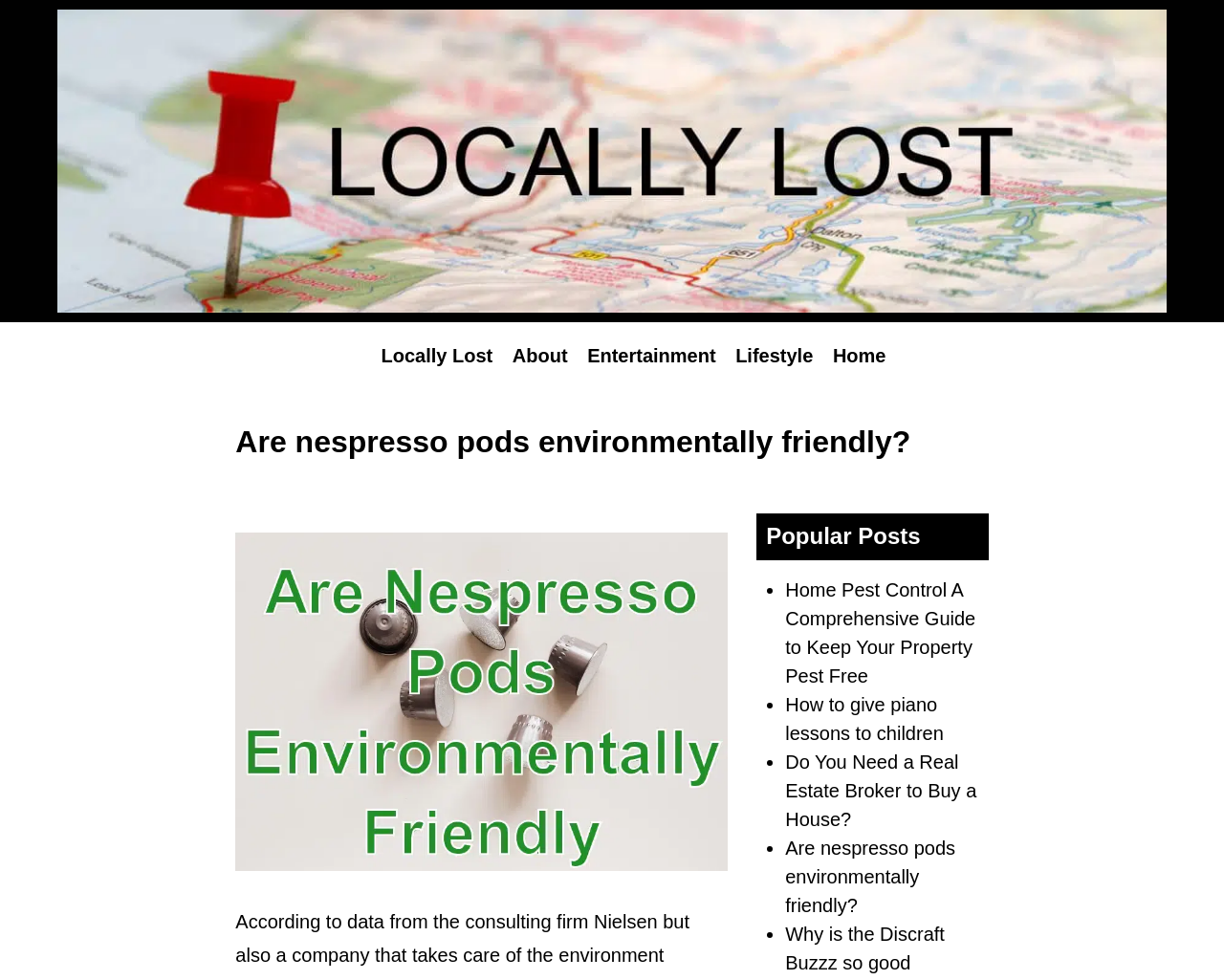Pinpoint the bounding box coordinates of the area that should be clicked to complete the following instruction: "Check the 'Popular Posts' section". The coordinates must be given as four float numbers between 0 and 1, i.e., [left, top, right, bottom].

[0.618, 0.524, 0.808, 0.572]